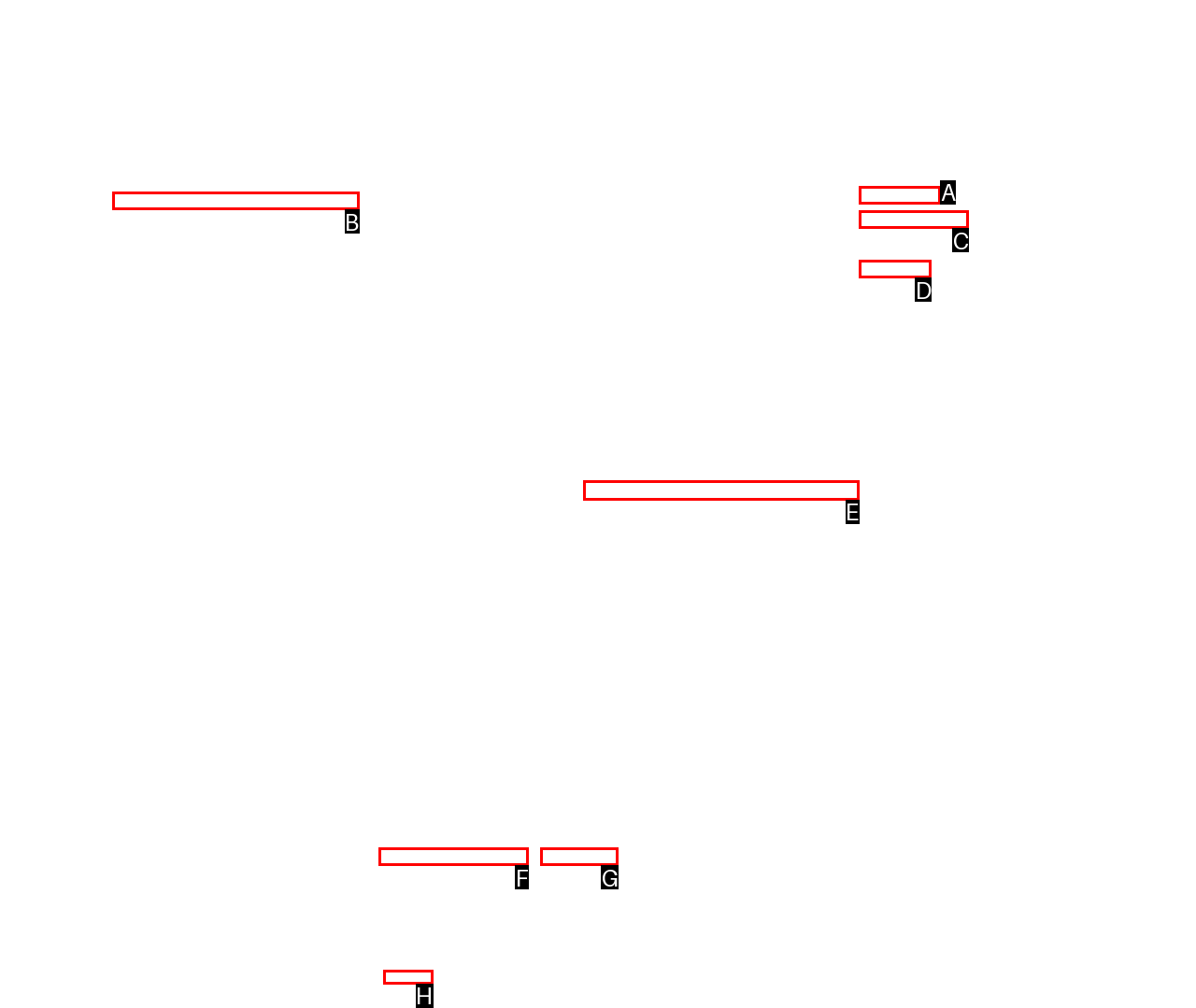Determine the letter of the element you should click to carry out the task: Click on Terms & Conditions
Answer with the letter from the given choices.

F